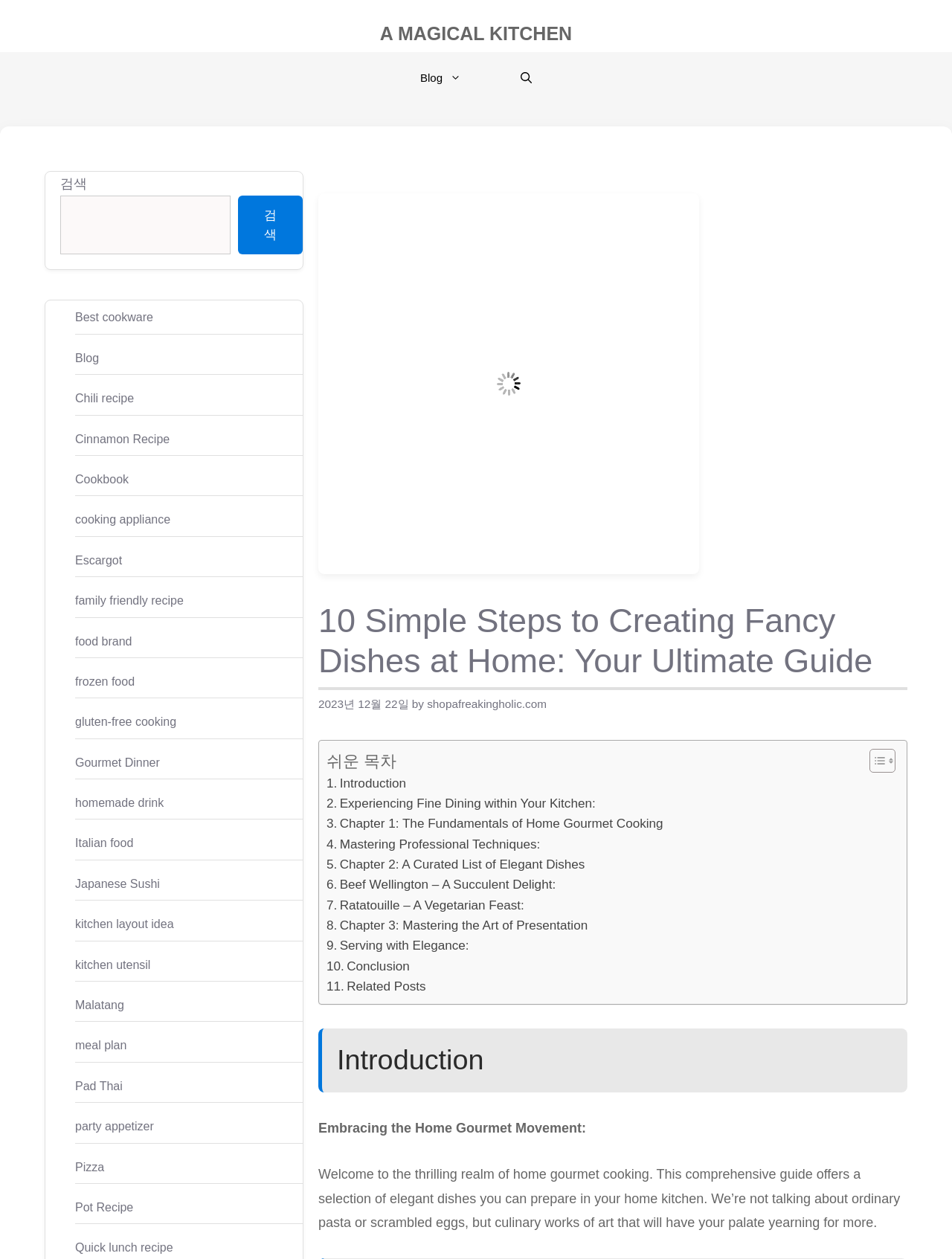Please specify the bounding box coordinates of the element that should be clicked to execute the given instruction: 'Toggle the table of content'. Ensure the coordinates are four float numbers between 0 and 1, expressed as [left, top, right, bottom].

[0.902, 0.594, 0.937, 0.614]